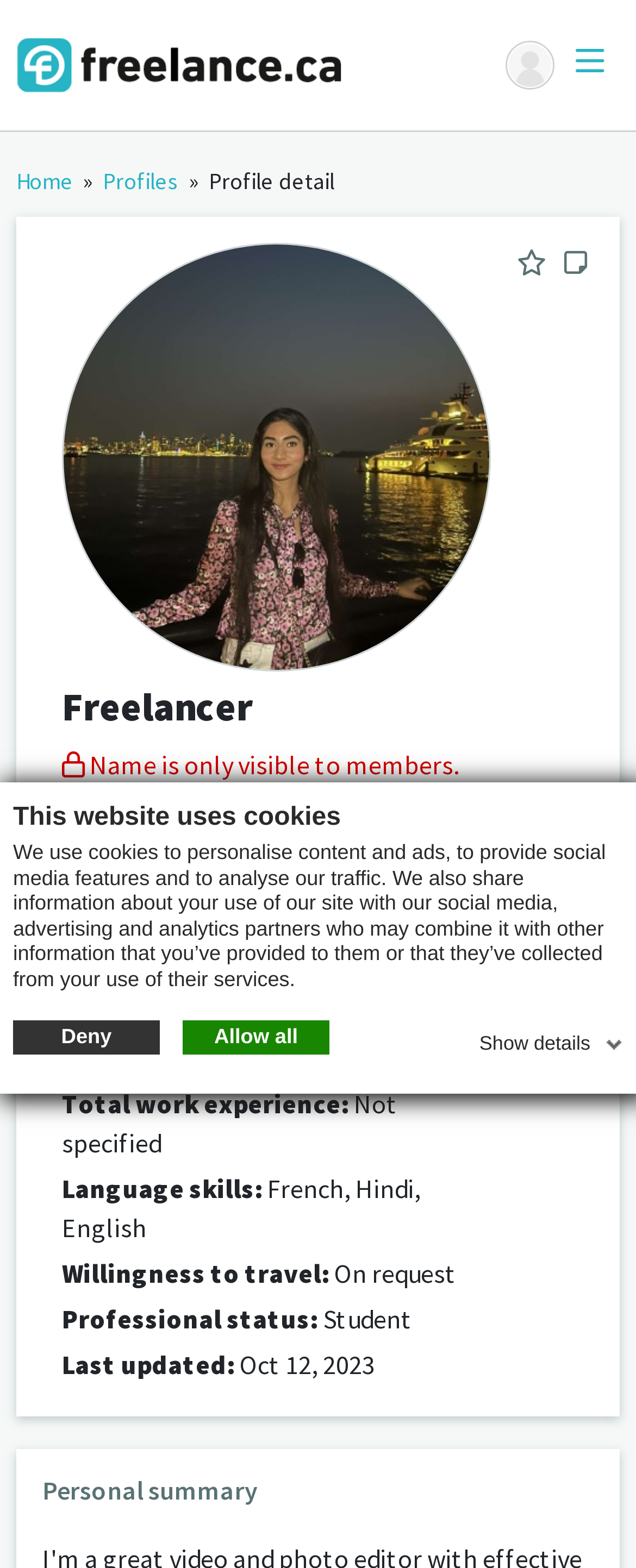Highlight the bounding box coordinates of the element you need to click to perform the following instruction: "Contact the freelancer."

[0.482, 0.55, 0.762, 0.589]